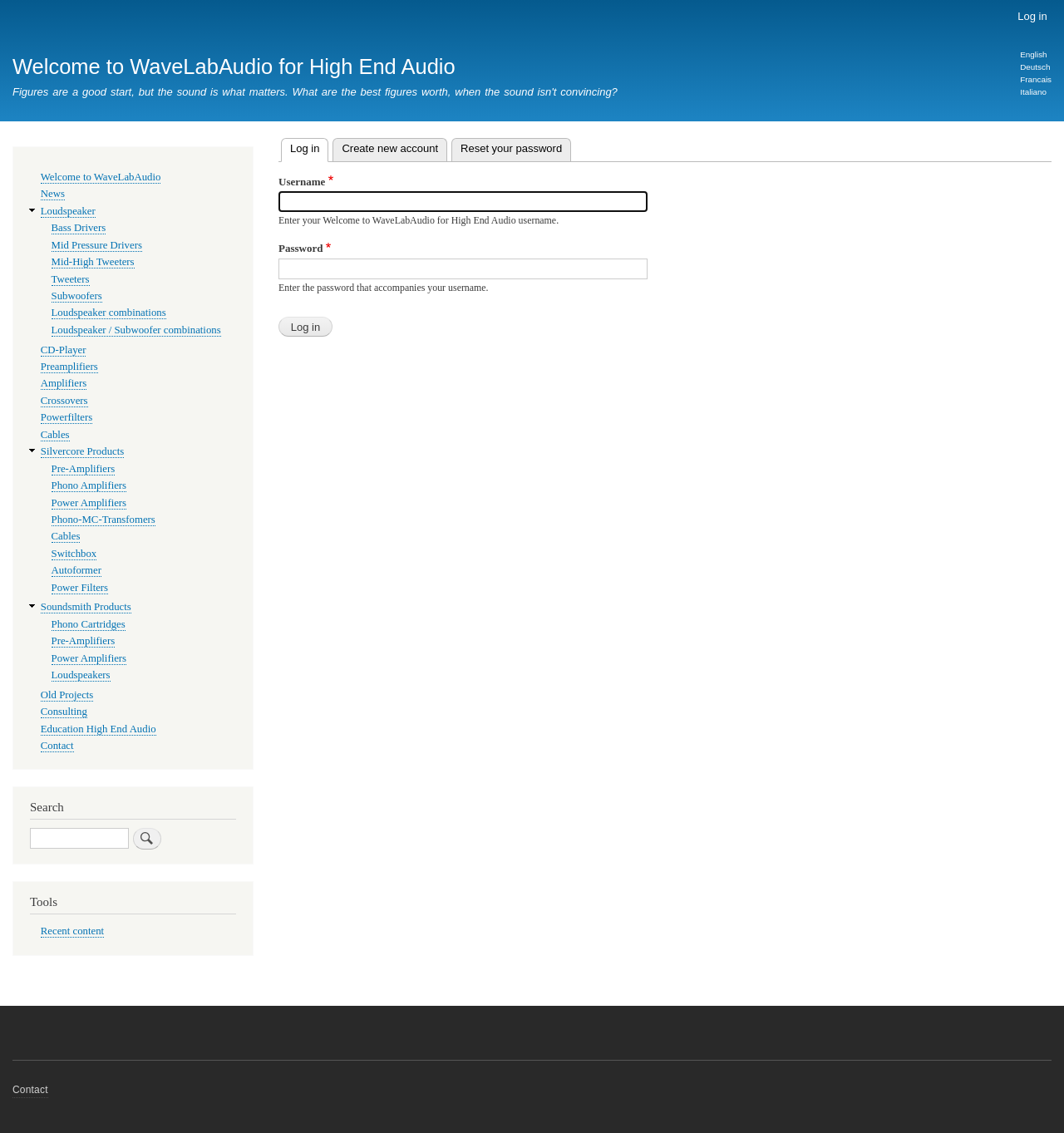Pinpoint the bounding box coordinates of the element you need to click to execute the following instruction: "Search for something". The bounding box should be represented by four float numbers between 0 and 1, in the format [left, top, right, bottom].

[0.125, 0.731, 0.152, 0.75]